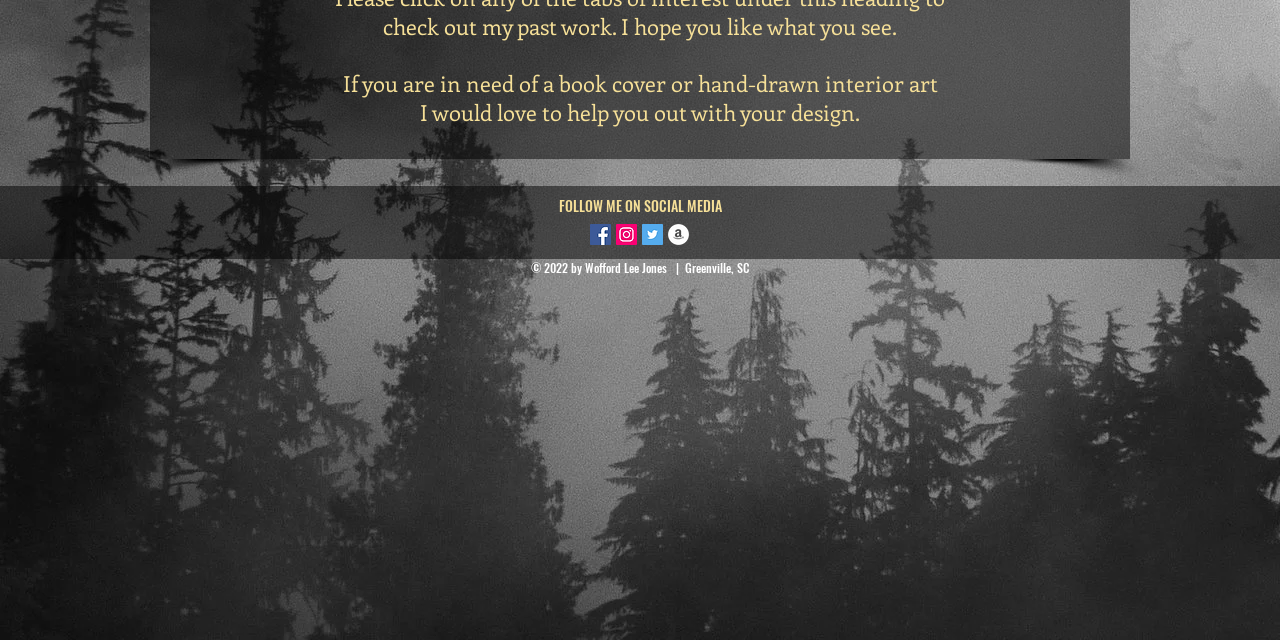Predict the bounding box of the UI element based on the description: "aria-label="Twitter"". The coordinates should be four float numbers between 0 and 1, formatted as [left, top, right, bottom].

[0.502, 0.349, 0.518, 0.382]